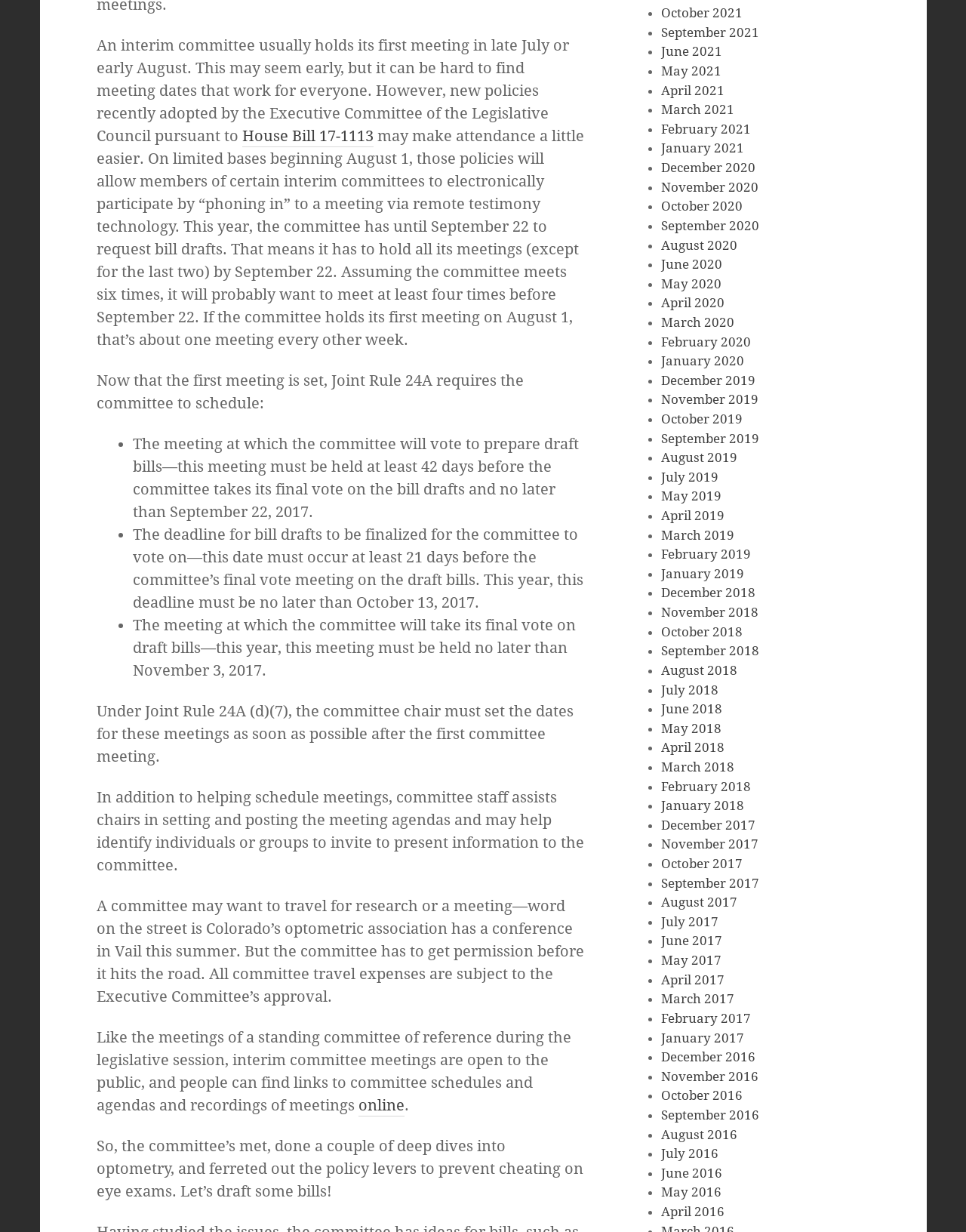Please provide a comprehensive answer to the question below using the information from the image: What is the deadline for bill drafts to be finalized?

The webpage states that the deadline for bill drafts to be finalized for the committee to vote on is October 13, 2017, which is at least 21 days before the committee's final vote meeting on the draft bills.